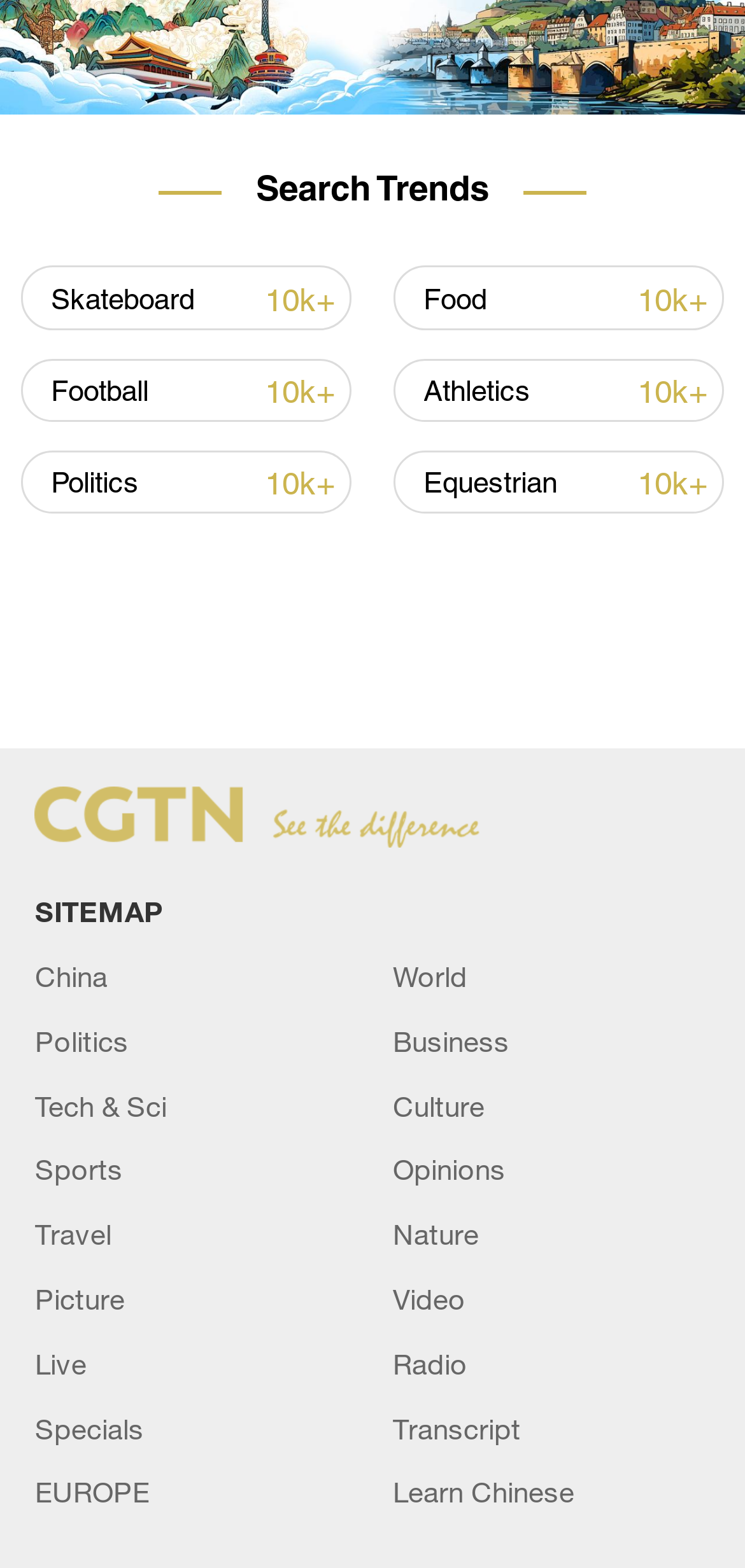Please identify the bounding box coordinates of the element I should click to complete this instruction: 'Read news about China'. The coordinates should be given as four float numbers between 0 and 1, like this: [left, top, right, bottom].

[0.047, 0.611, 0.145, 0.633]